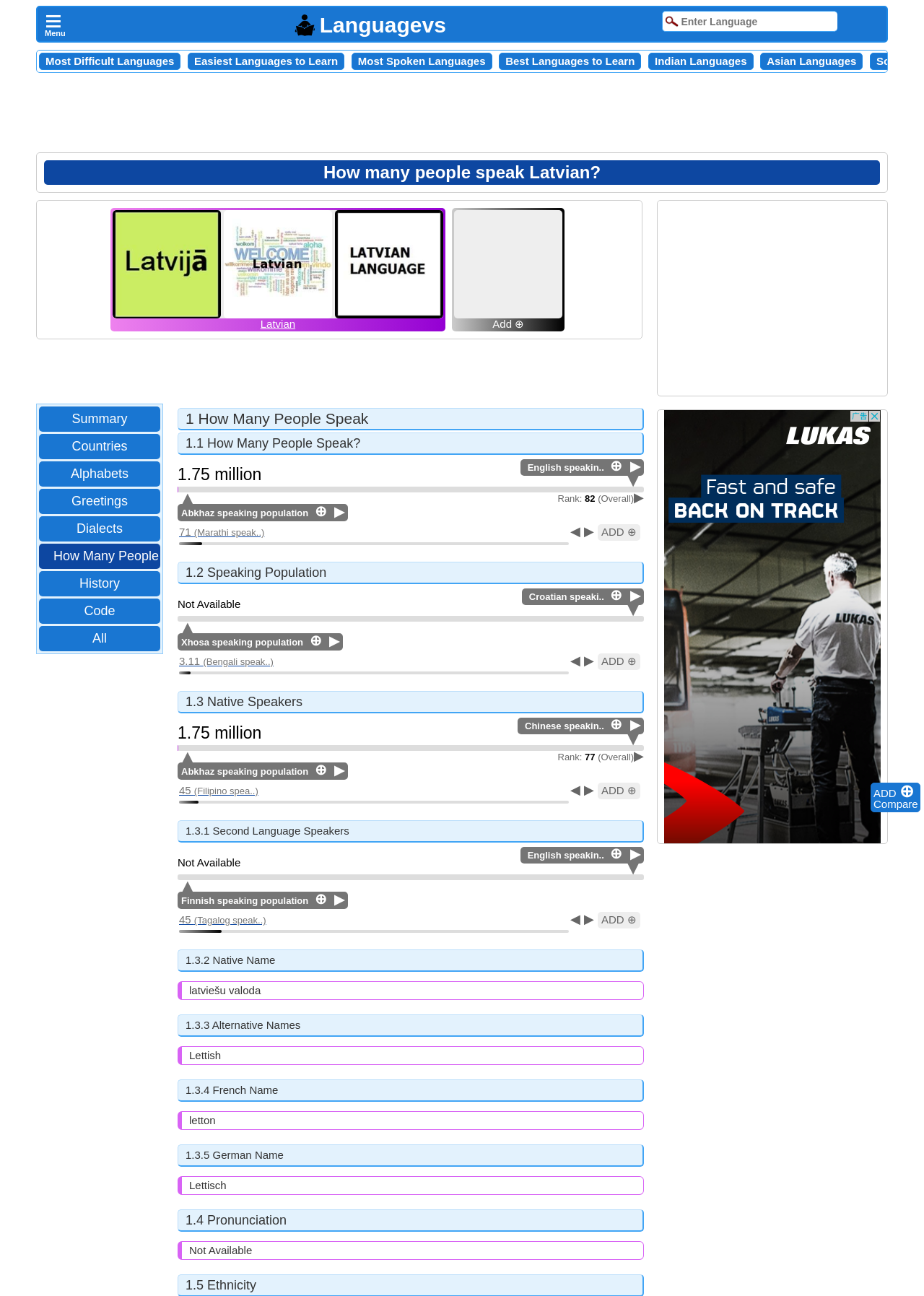Provide a one-word or short-phrase response to the question:
What is the language that can be compared with Latvian by clicking the '▶' button?

Marathi